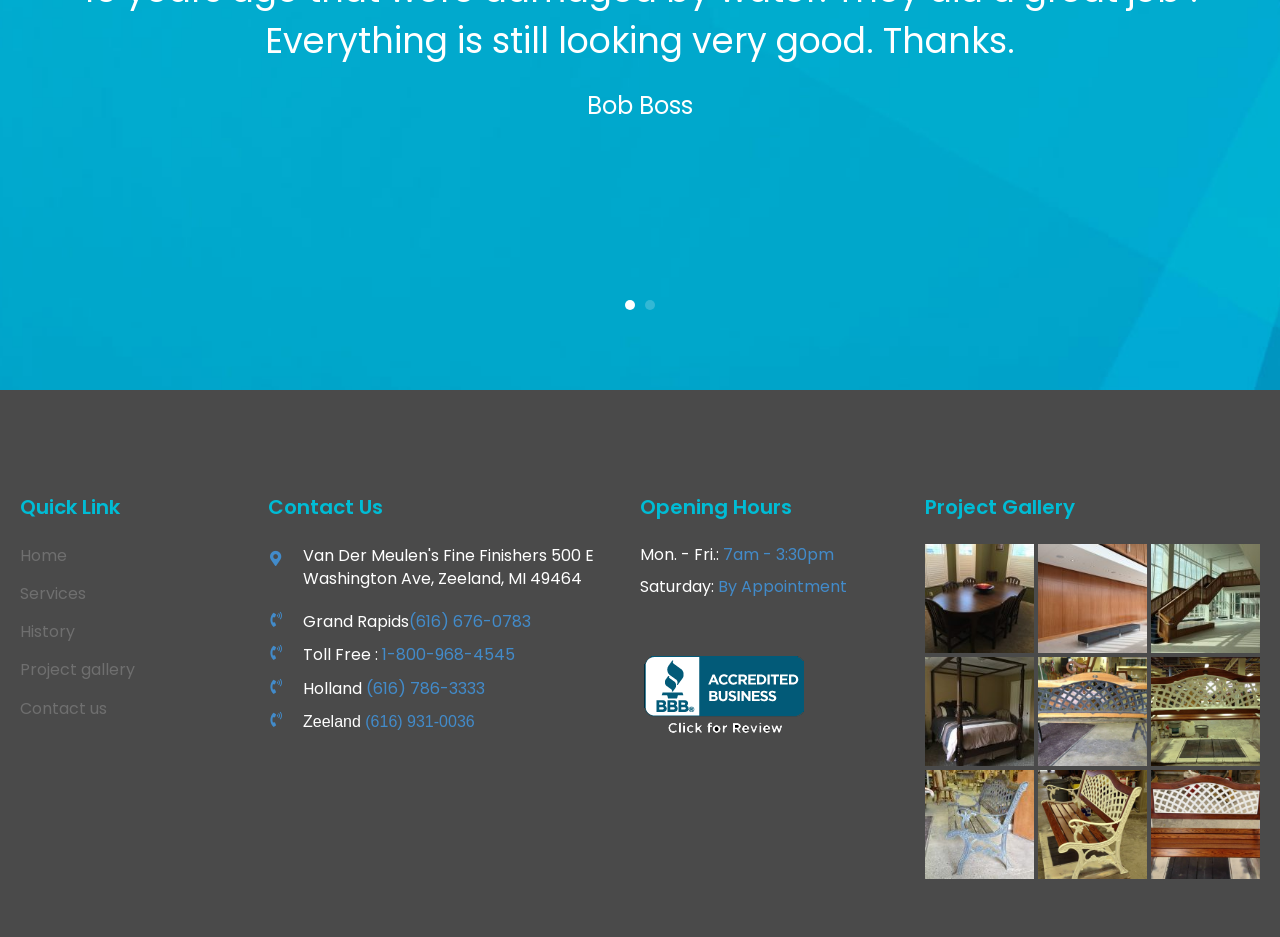How many project gallery images are displayed on the webpage?
Provide a detailed and well-explained answer to the question.

The number of project gallery images can be found by counting the link elements with image children under the 'Project Gallery' section, which totals 6 images.